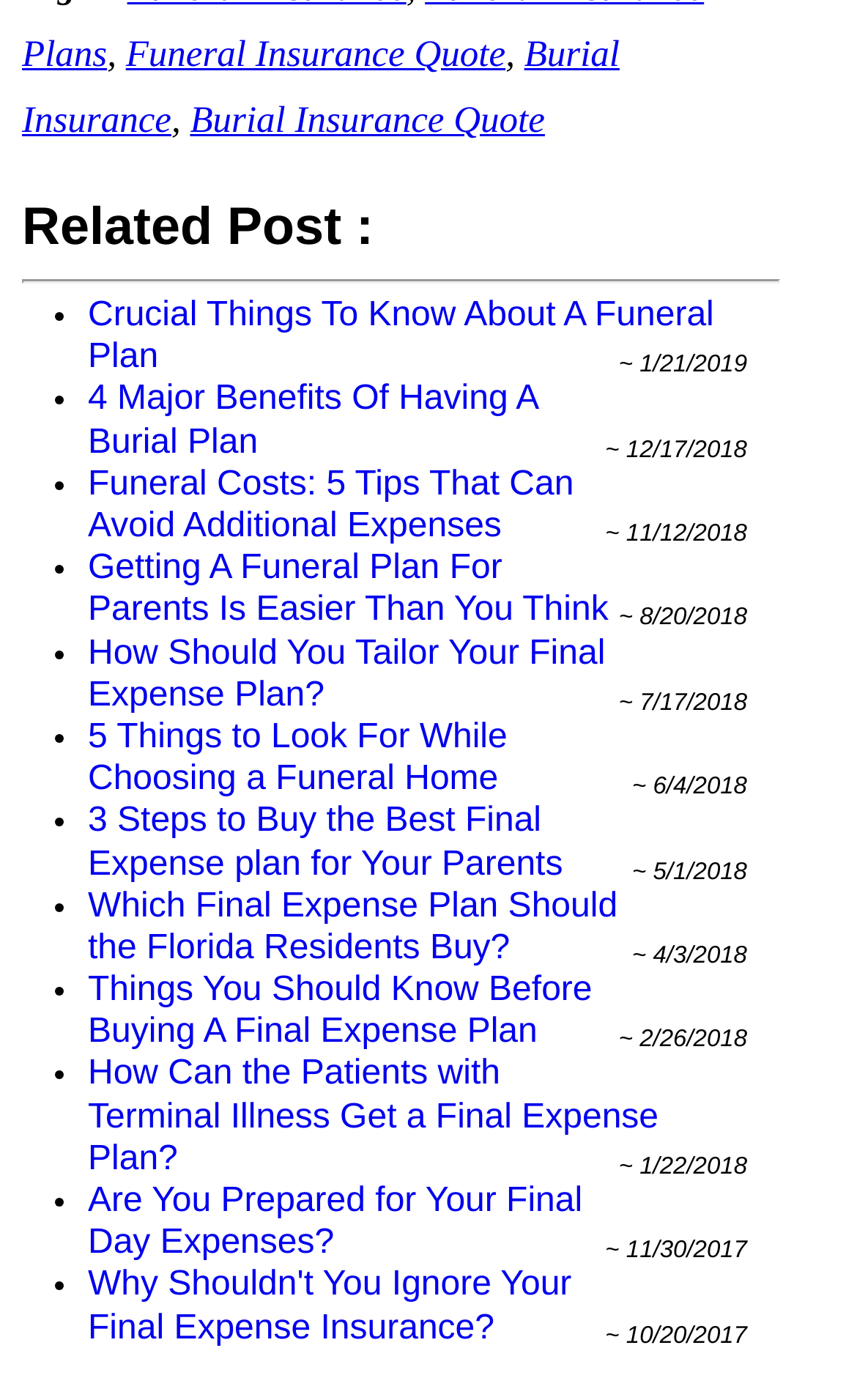Find the bounding box of the UI element described as: "Burial Insurance Quote". The bounding box coordinates should be given as four float values between 0 and 1, i.e., [left, top, right, bottom].

[0.222, 0.071, 0.636, 0.101]